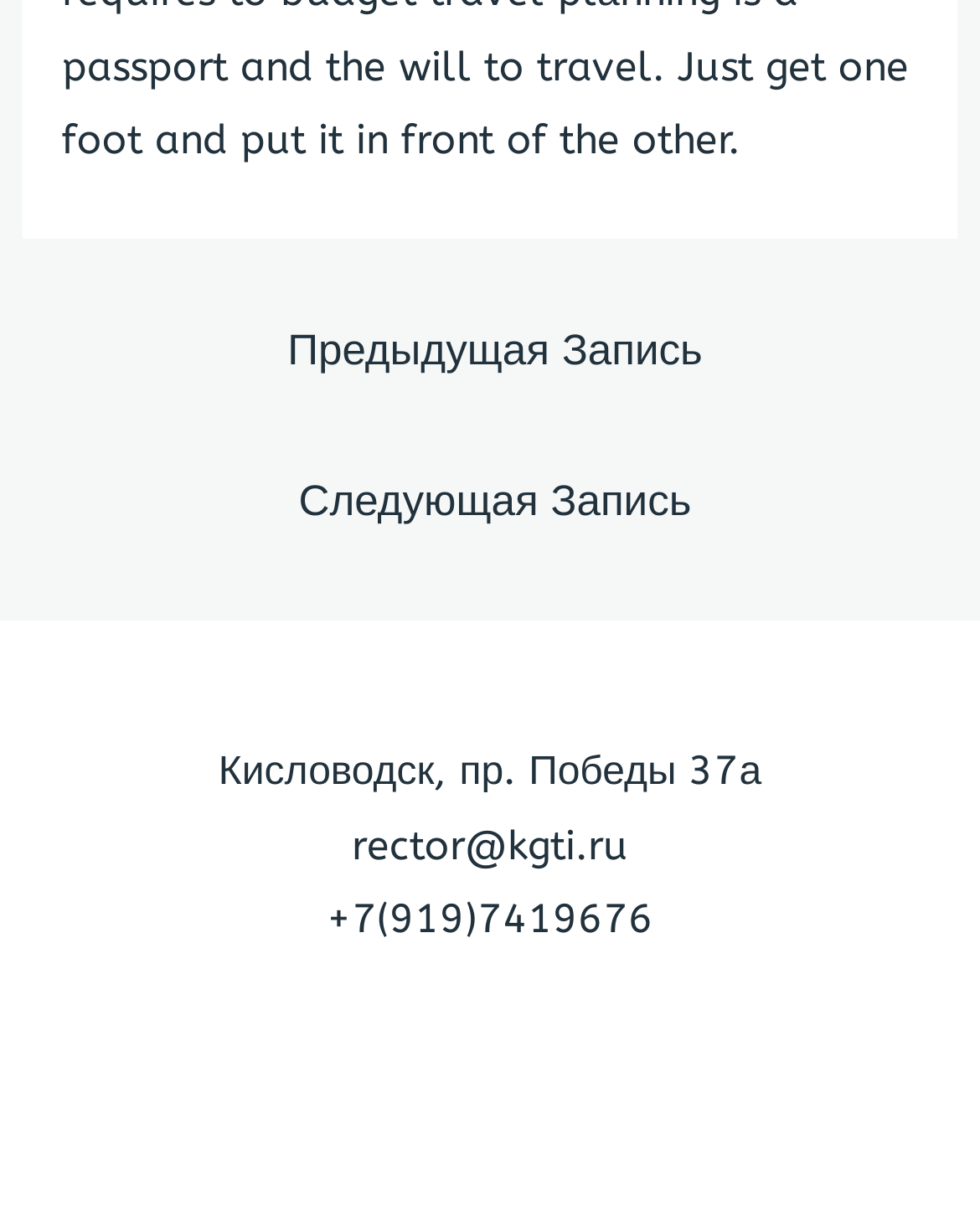Using floating point numbers between 0 and 1, provide the bounding box coordinates in the format (top-left x, top-left y, bottom-right x, bottom-right y). Locate the UI element described here: rector@kgti.ru

[0.359, 0.68, 0.641, 0.72]